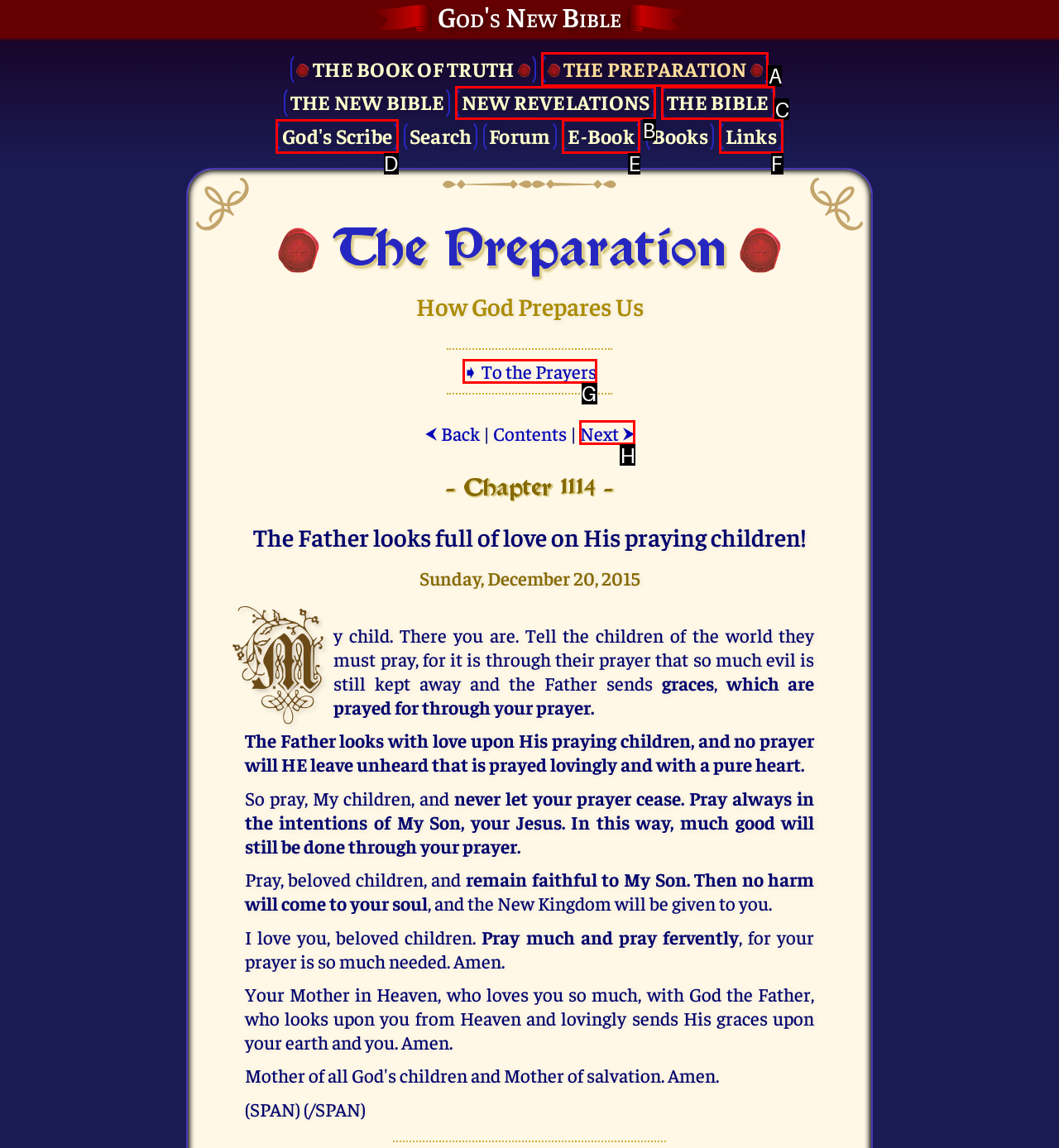Using the description: The Bible, find the best-matching HTML element. Indicate your answer with the letter of the chosen option.

C